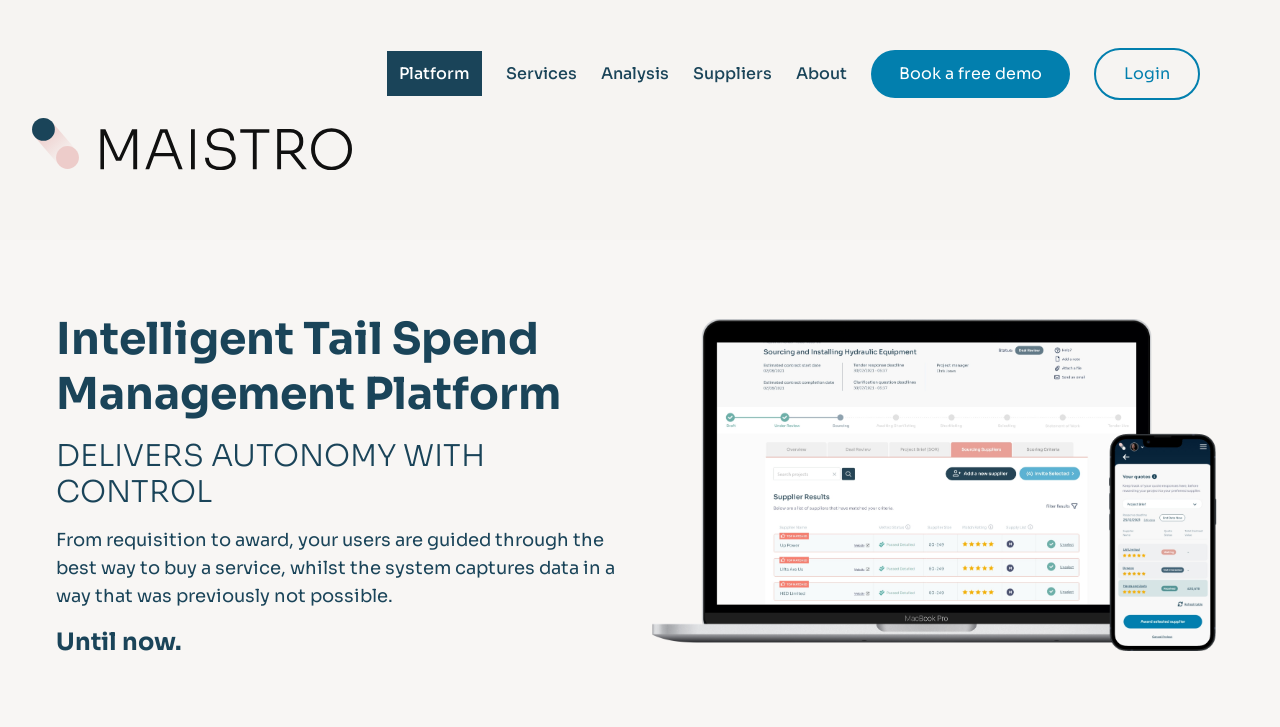Please locate the bounding box coordinates of the region I need to click to follow this instruction: "Click the 'Analysis' link".

[0.47, 0.087, 0.523, 0.116]